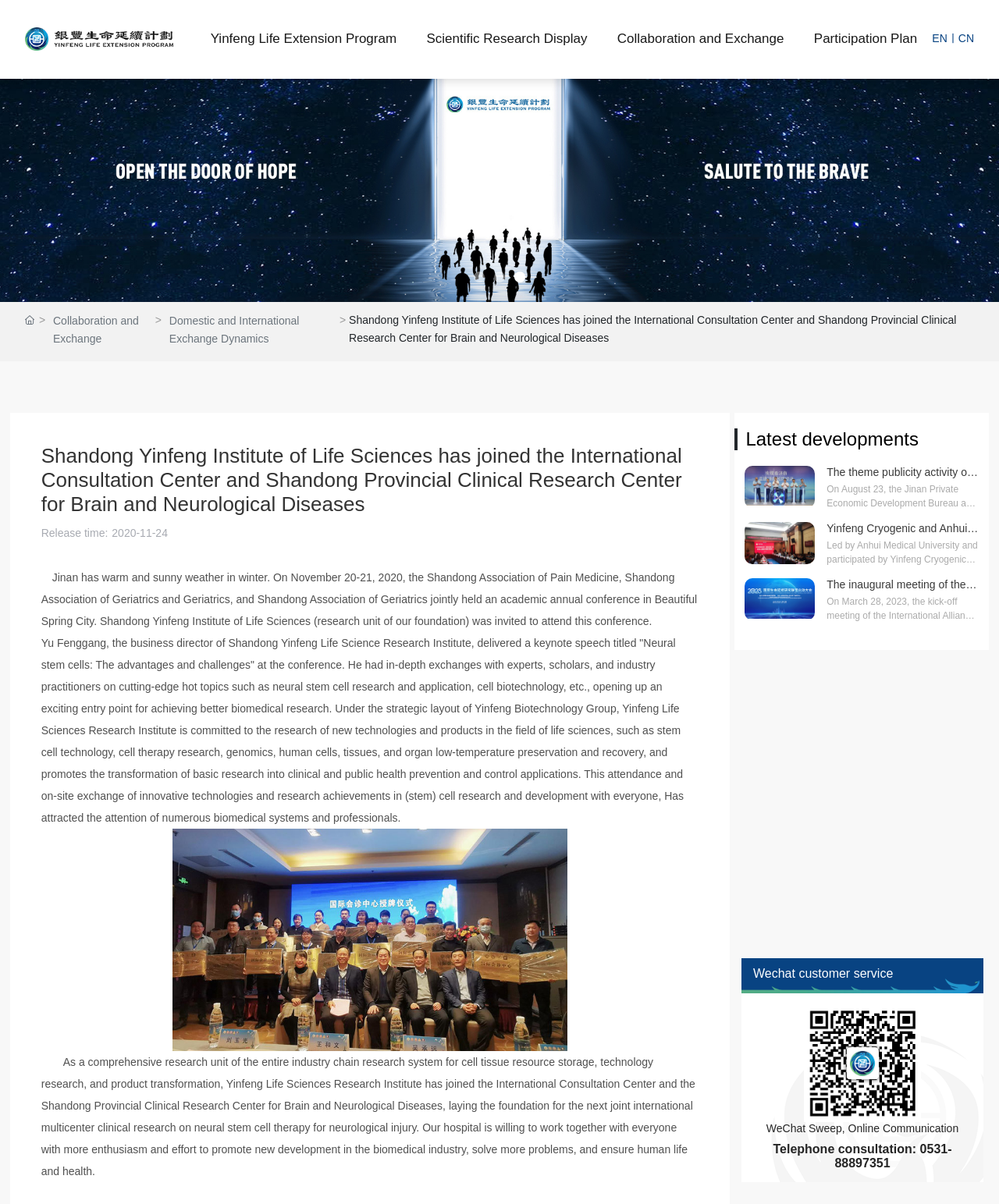Please mark the clickable region by giving the bounding box coordinates needed to complete this instruction: "View the 'Latest developments'".

[0.746, 0.356, 0.919, 0.373]